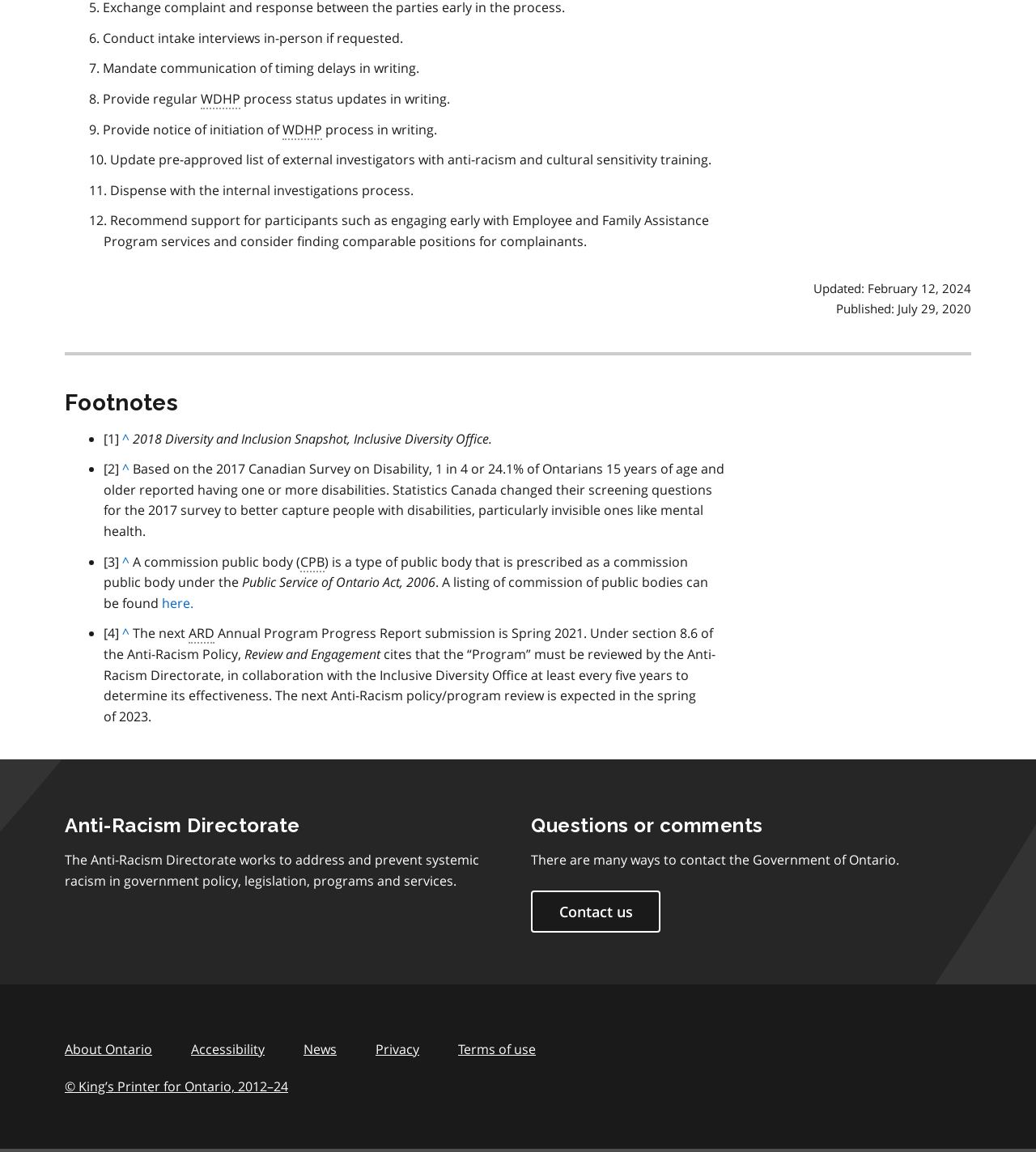Could you determine the bounding box coordinates of the clickable element to complete the instruction: "Go to the footnotes section"? Provide the coordinates as four float numbers between 0 and 1, i.e., [left, top, right, bottom].

[0.062, 0.336, 0.662, 0.364]